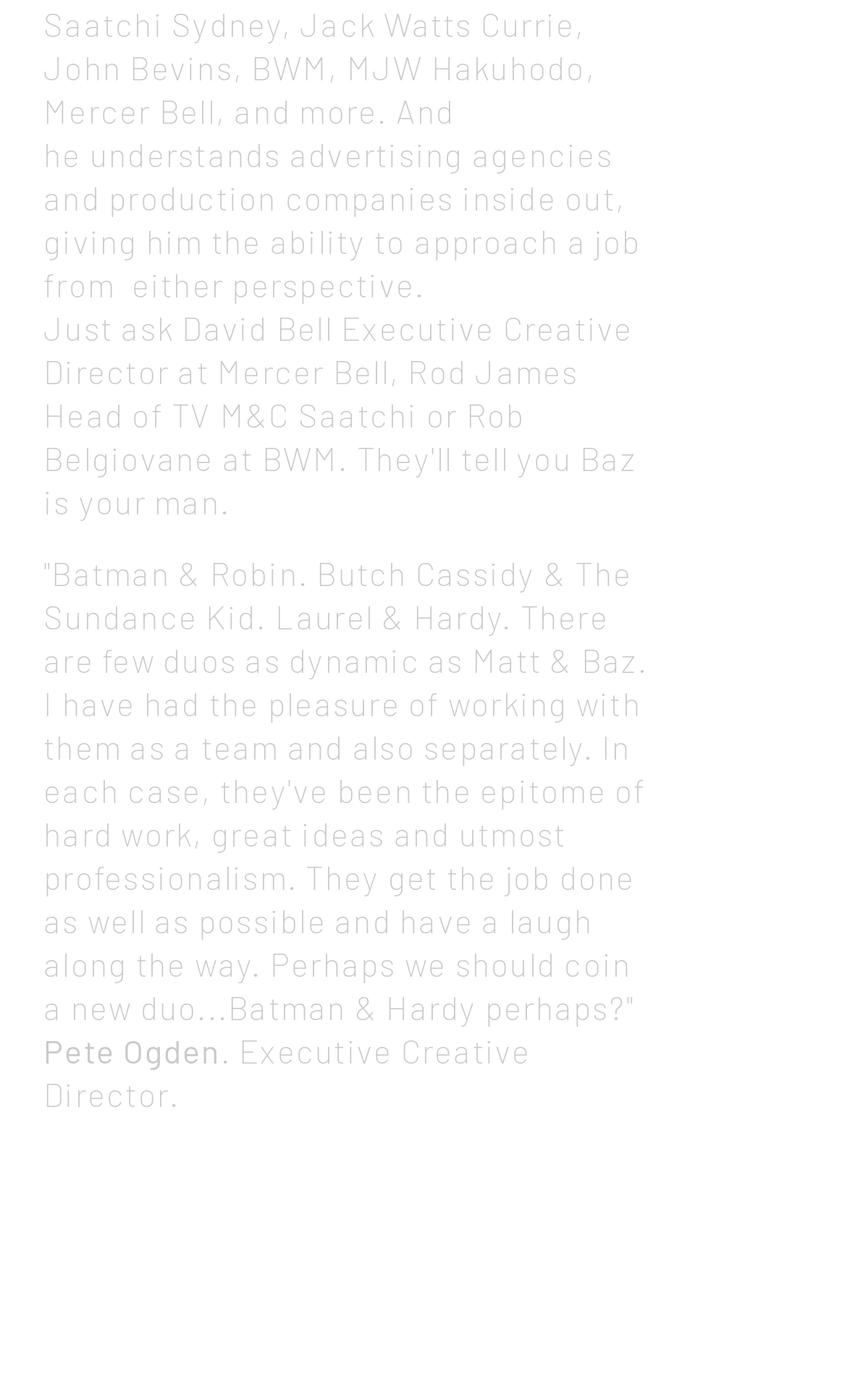Using the provided element description: "Privacy Policy", identify the bounding box coordinates. The coordinates should be four floats between 0 and 1 in the order [left, top, right, bottom].

[0.295, 0.961, 0.525, 0.986]